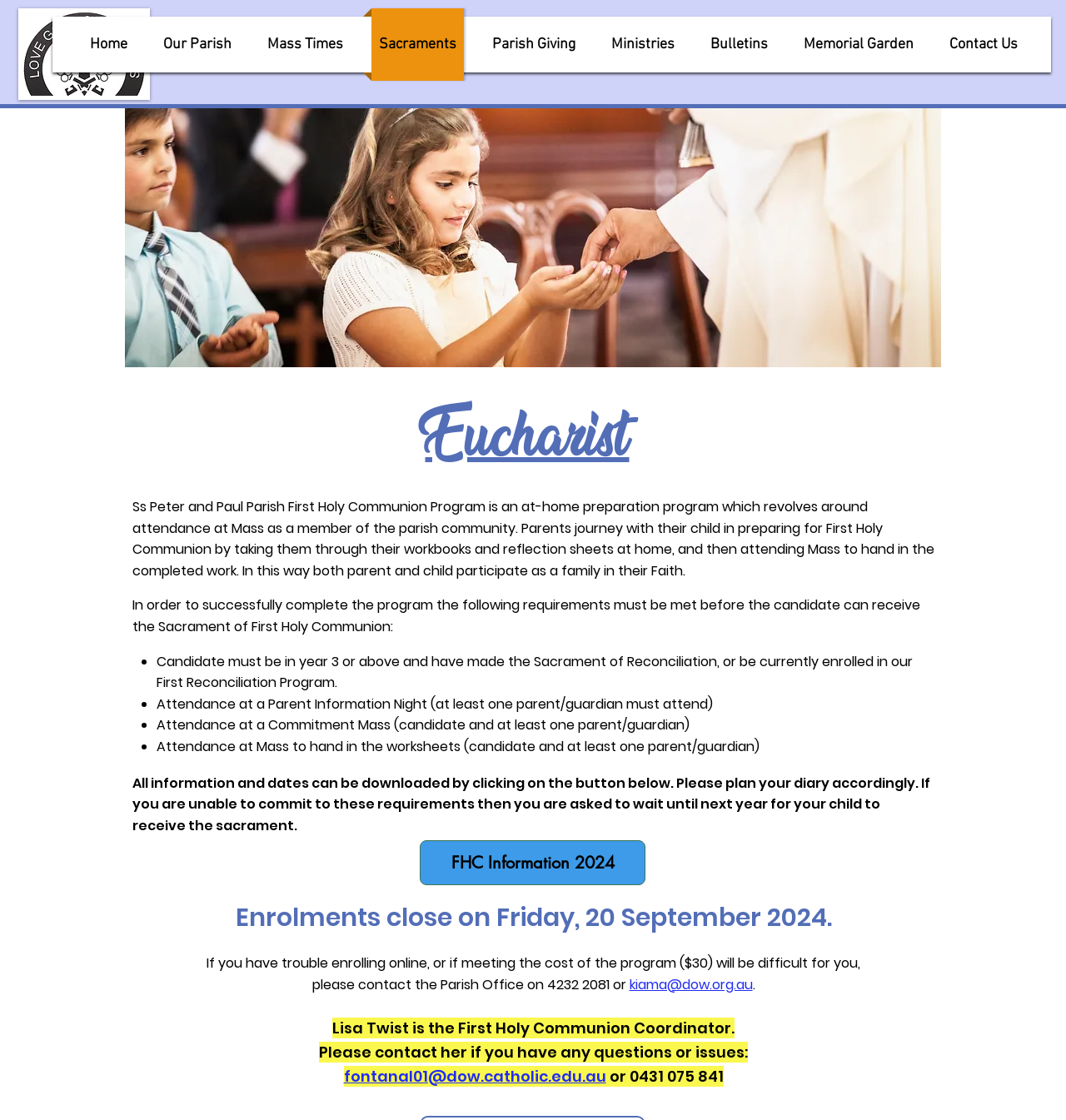Show the bounding box coordinates for the element that needs to be clicked to execute the following instruction: "View Mass Times". Provide the coordinates in the form of four float numbers between 0 and 1, i.e., [left, top, right, bottom].

[0.236, 0.007, 0.337, 0.072]